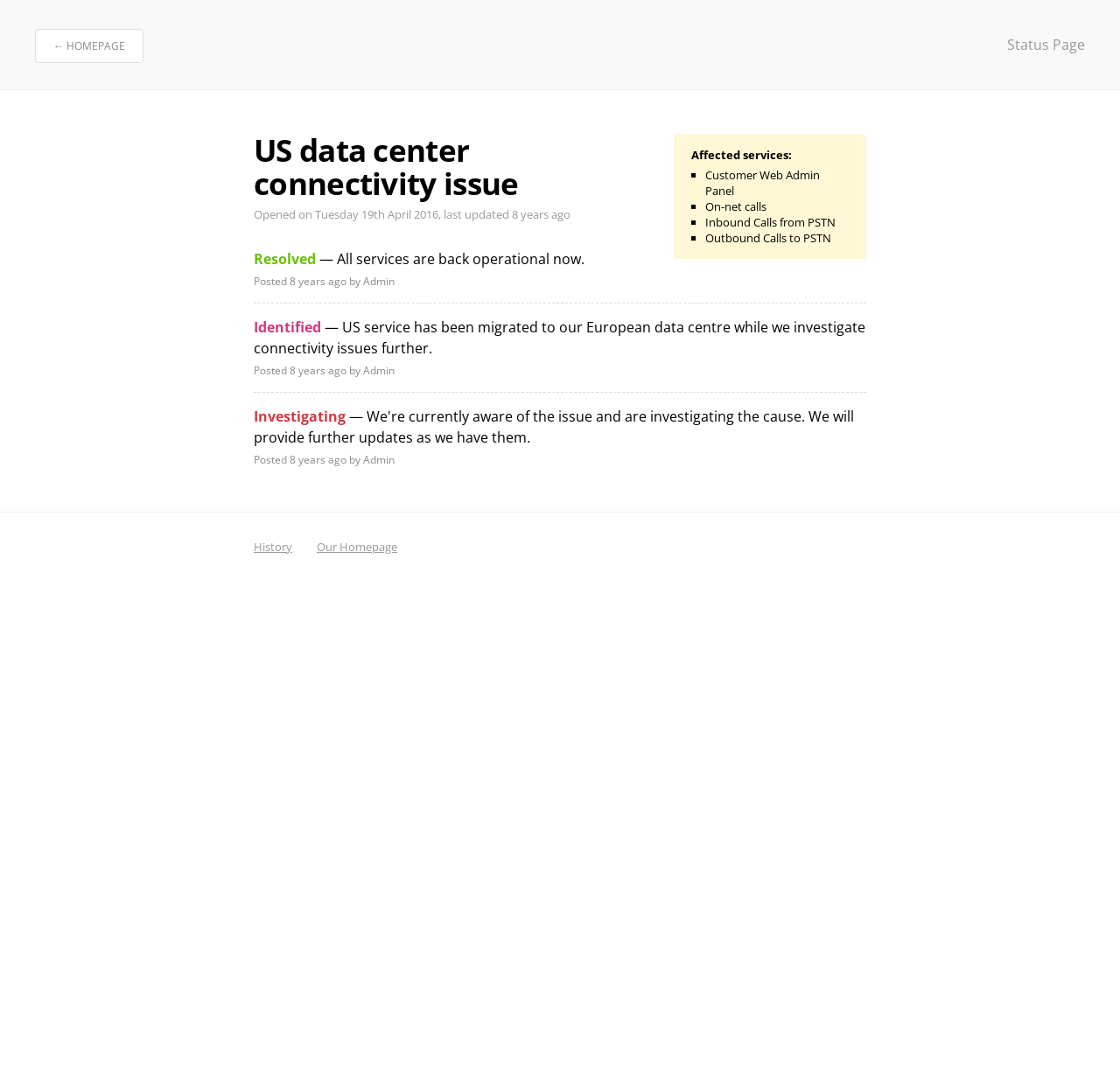Give an extensive and precise description of the webpage.

The webpage appears to be a status page for a data center connectivity issue that occurred on April 19, 2016. At the top left, there is a link to the homepage. Below it, there is a heading that reads "US data center connectivity issue" with a timestamp indicating when the issue was opened.

To the right of the heading, there is a section that lists the affected services, including the Customer Web Admin Panel, On-net calls, Inbound Calls from PSTN, and Outbound Calls to PSTN. Each service is marked with a bullet point.

Below the affected services section, there is a series of updates on the status of the issue. The first update indicates that the issue was resolved, and all services are back operational. The update is timestamped and attributed to an admin.

The next update is marked as "Identified" and provides more information on the actions taken to mitigate the issue. It is also timestamped and attributed to an admin. There are two more updates, marked as "Posted" and "Investigating", which provide further information on the status of the issue. Each update is timestamped and attributed to an admin.

At the bottom of the page, there are links to the history of the issue and the homepage.